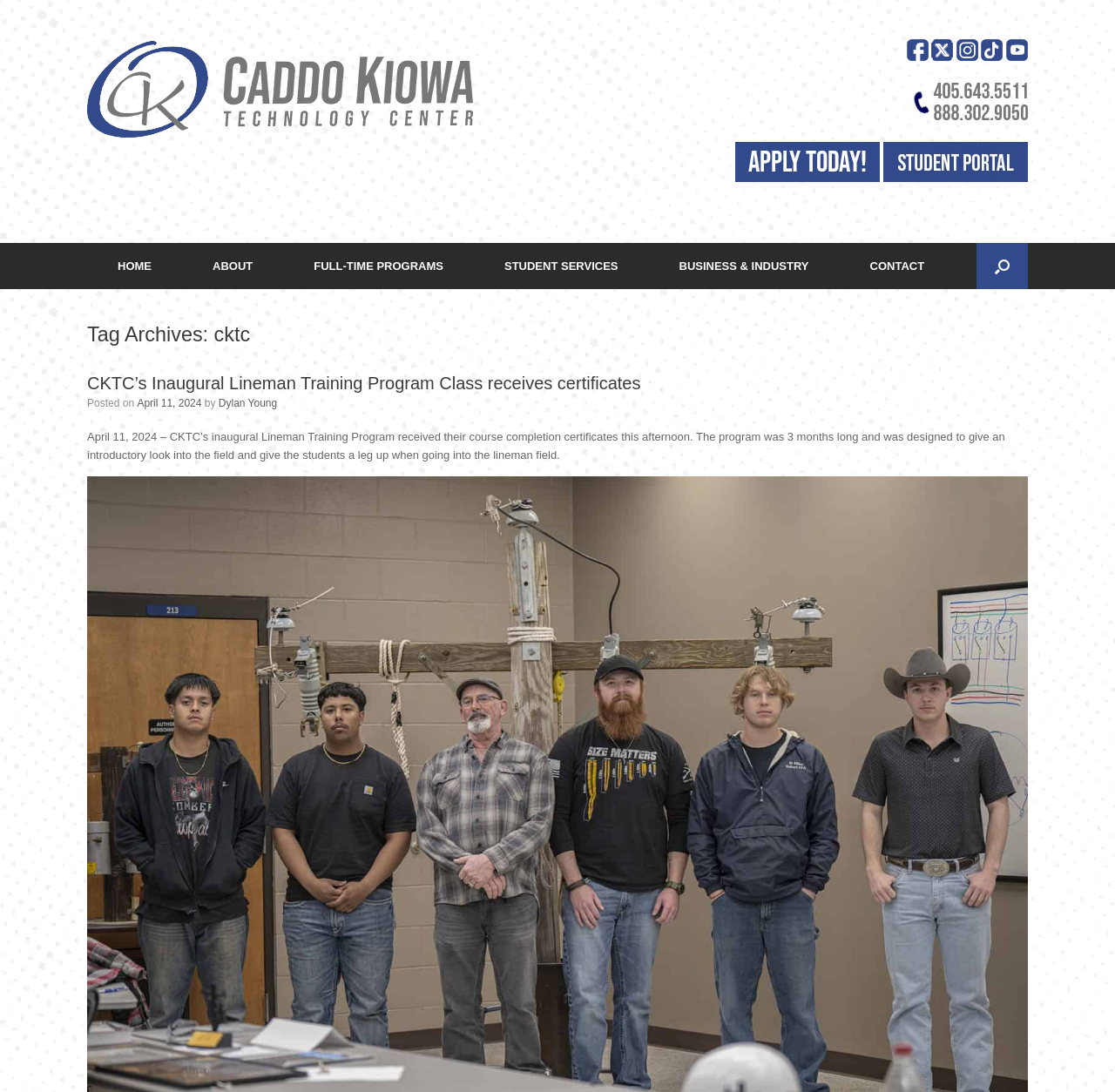How many months was the Lineman Training Program?
Deliver a detailed and extensive answer to the question.

The duration of the Lineman Training Program can be found in the article on the webpage, which states that 'The program was 3 months long and was designed to give an introductory look into the field and give the students a leg up when going into the lineman field'.